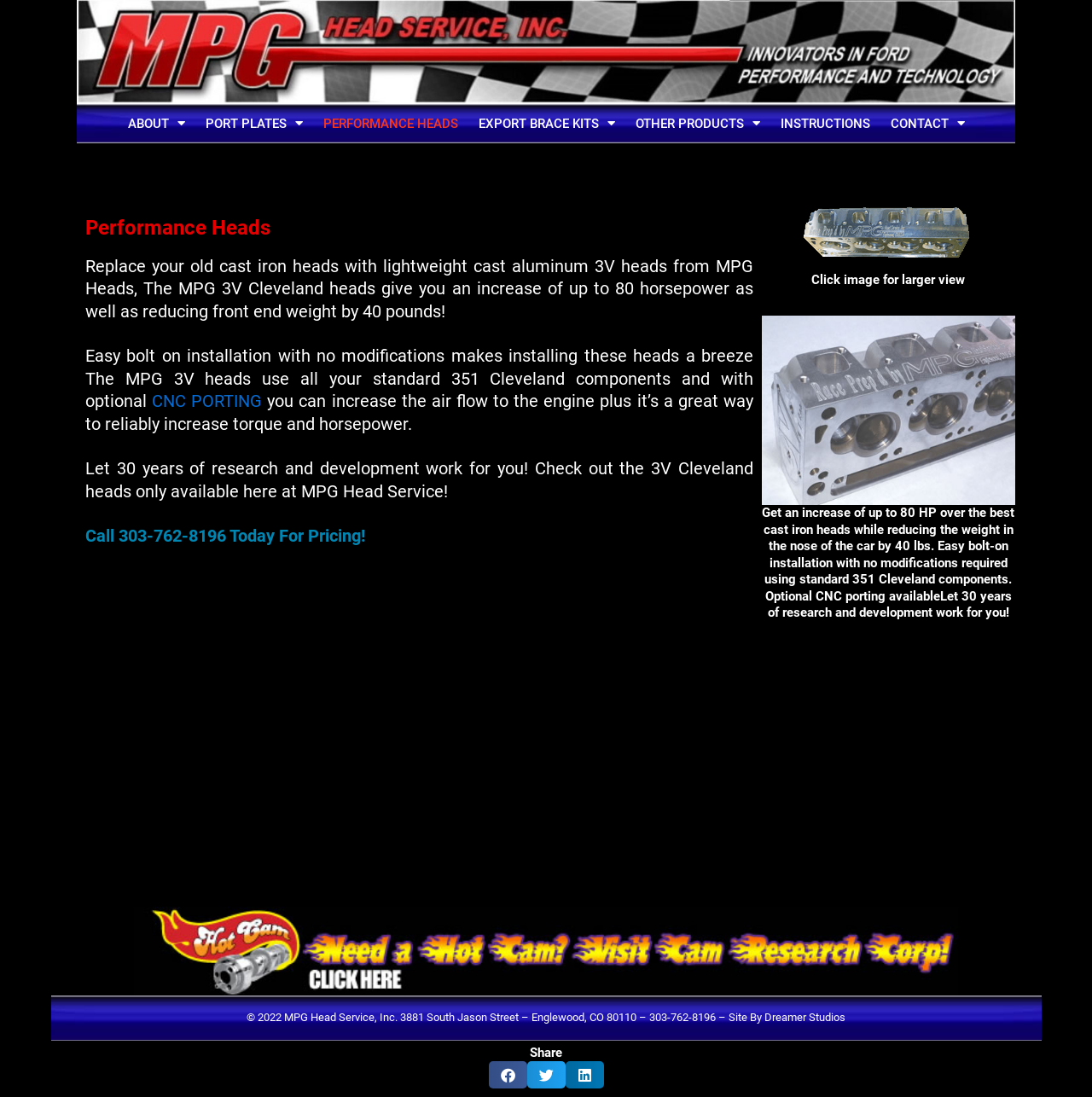Please locate the clickable area by providing the bounding box coordinates to follow this instruction: "Click PERFORMANCE HEADS".

[0.286, 0.095, 0.429, 0.13]